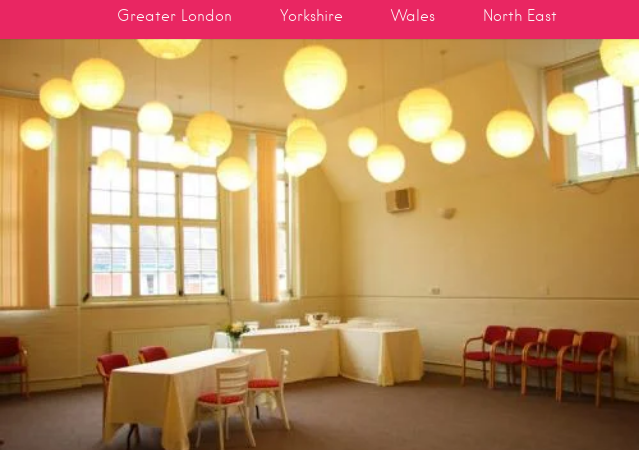Explain in detail what you see in the image.

The image showcases a bright and airy indoor venue, ideal for events such as weddings. The room features large windows that allow natural light to fill the space, enhancing its welcoming atmosphere. Decorated with stylish paper lanterns hanging from the ceiling, the soft lighting creates an intimate ambiance. 

In the foreground, there's a rectangular table elegantly set with a white tablecloth, possibly intended for refreshments or a cake display. Nearby, additional chairs are arranged around the space, suggesting a setup suitable for guests. The neutral color palette and minimalistic design of the room contribute to a versatile setting that can be tailored for various occasions, from receptions to formal gatherings. 

This venue could be particularly appealing to couples planning their wedding, as it combines elegance with a warm, inviting feel.